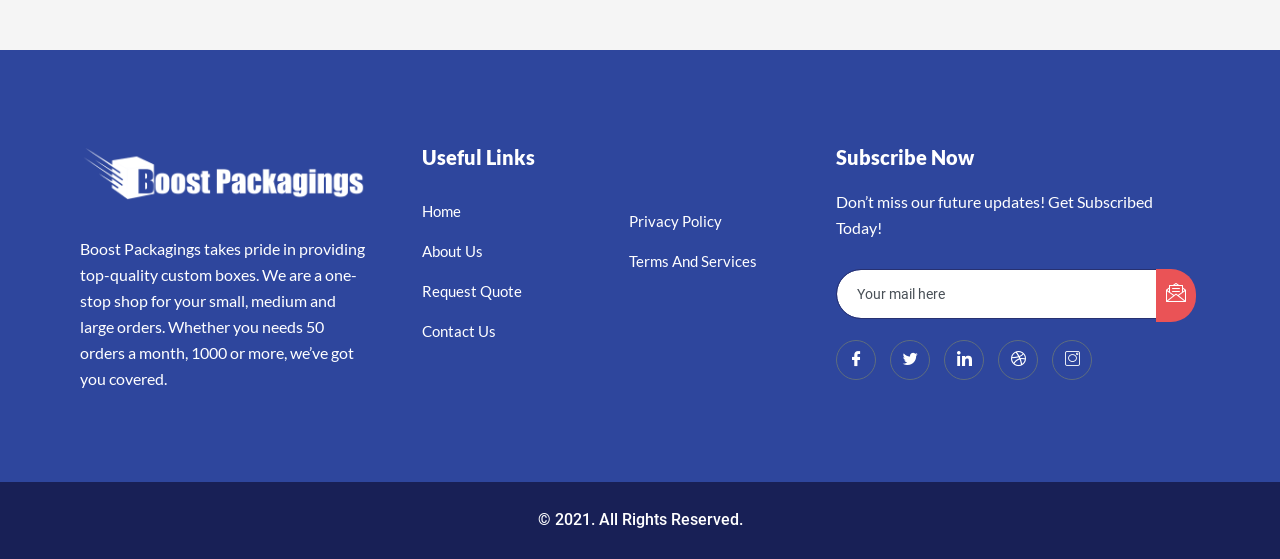Identify the bounding box coordinates of the element that should be clicked to fulfill this task: "Click on the 'Facebook' link". The coordinates should be provided as four float numbers between 0 and 1, i.e., [left, top, right, bottom].

[0.653, 0.608, 0.685, 0.679]